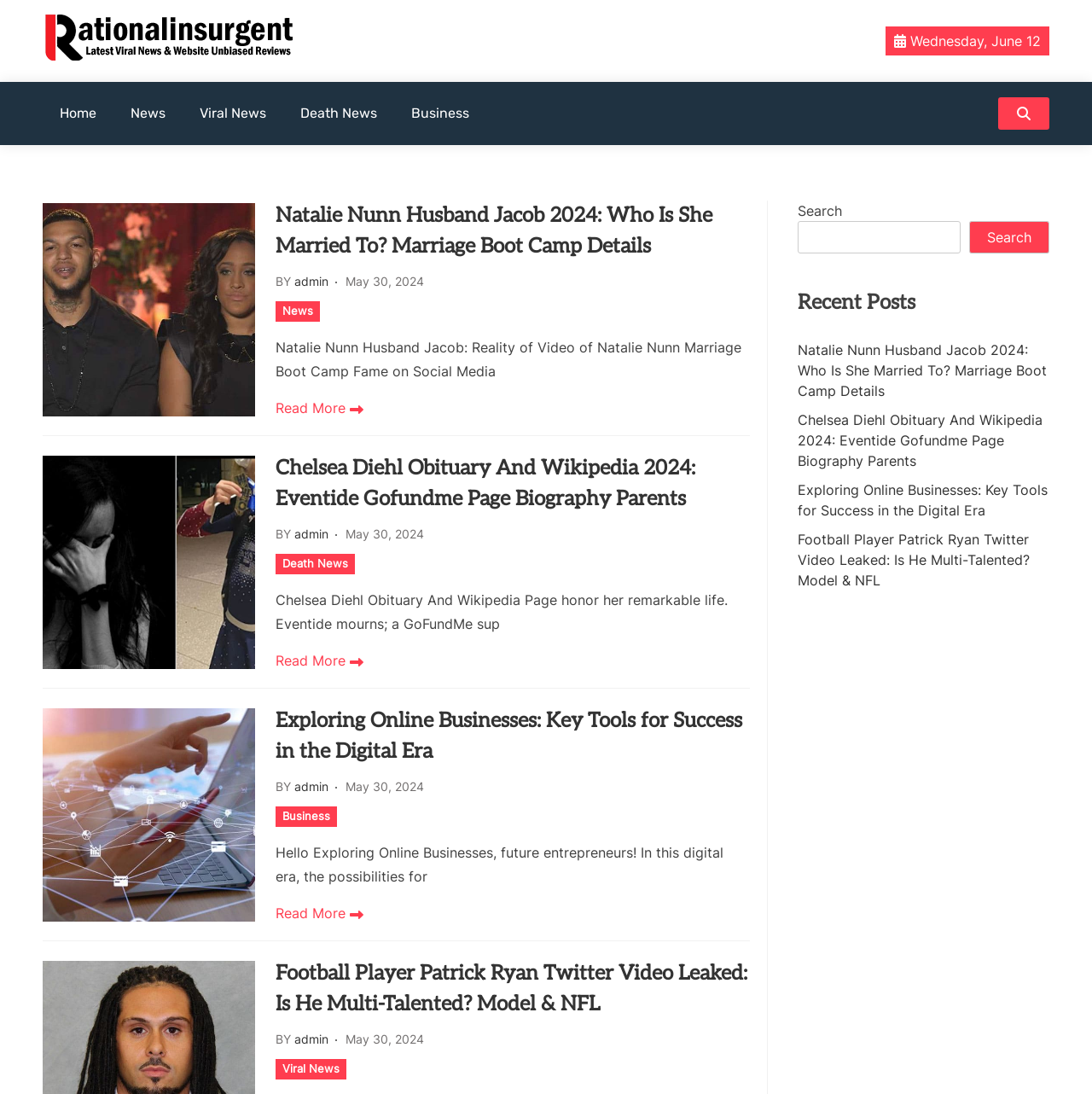How many recent posts are displayed on the website?
Answer the question with a single word or phrase, referring to the image.

4